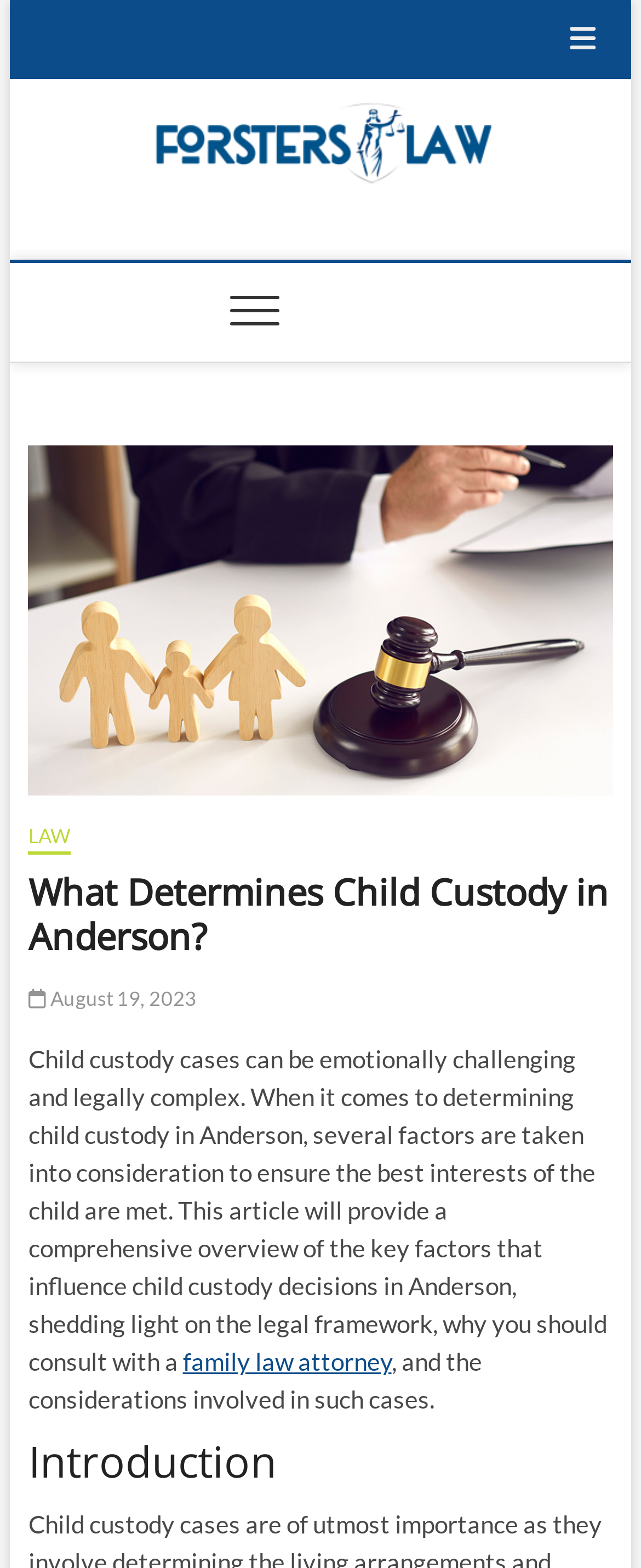Provide the bounding box coordinates in the format (top-left x, top-left y, bottom-right x, bottom-right y). All values are floating point numbers between 0 and 1. Determine the bounding box coordinate of the UI element described as: parent_node: Forsters-Law

[0.218, 0.062, 0.782, 0.081]